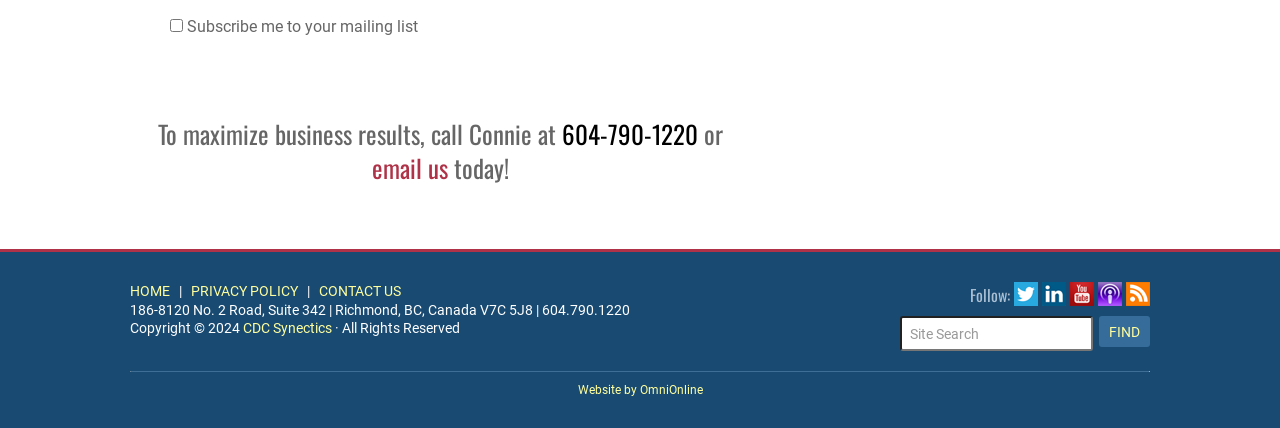Please answer the following question using a single word or phrase: What is the website's privacy policy link?

PRIVACY POLICY